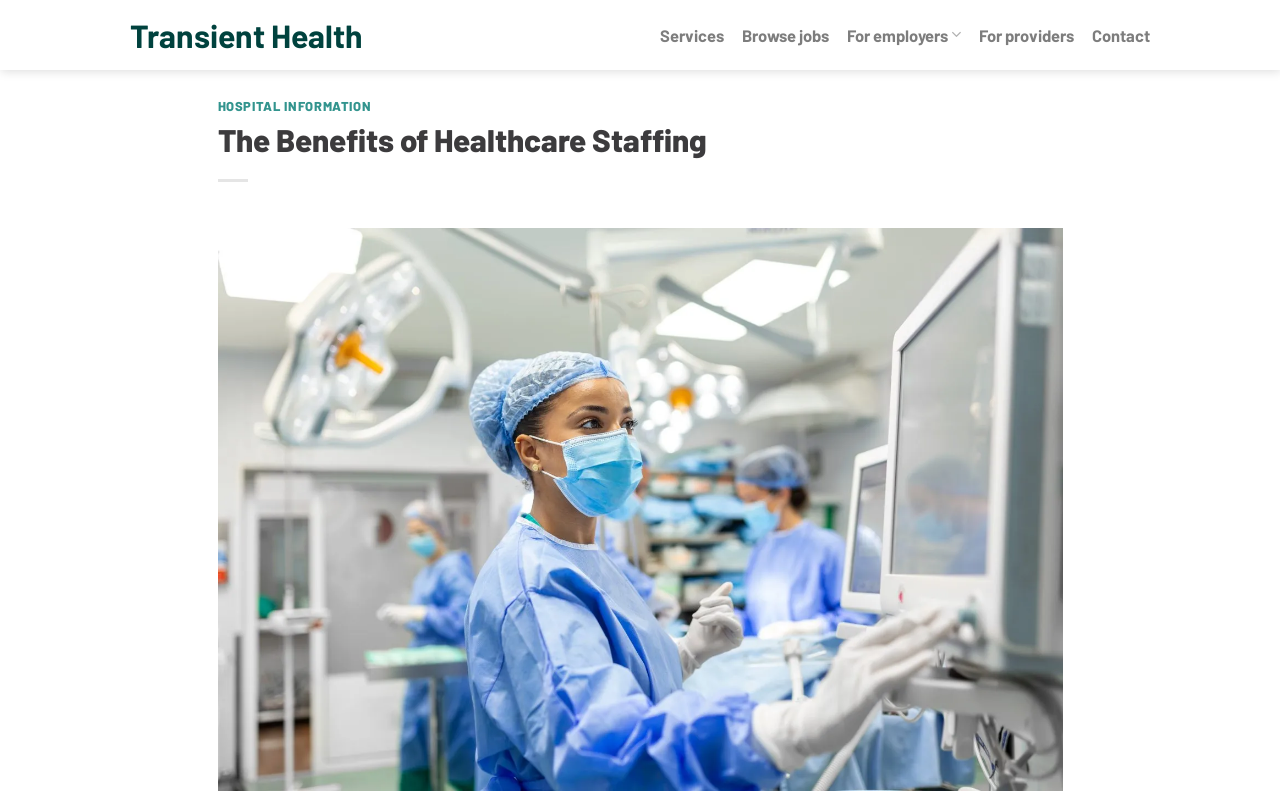What services does the company provide?
Examine the screenshot and reply with a single word or phrase.

Healthcare staffing